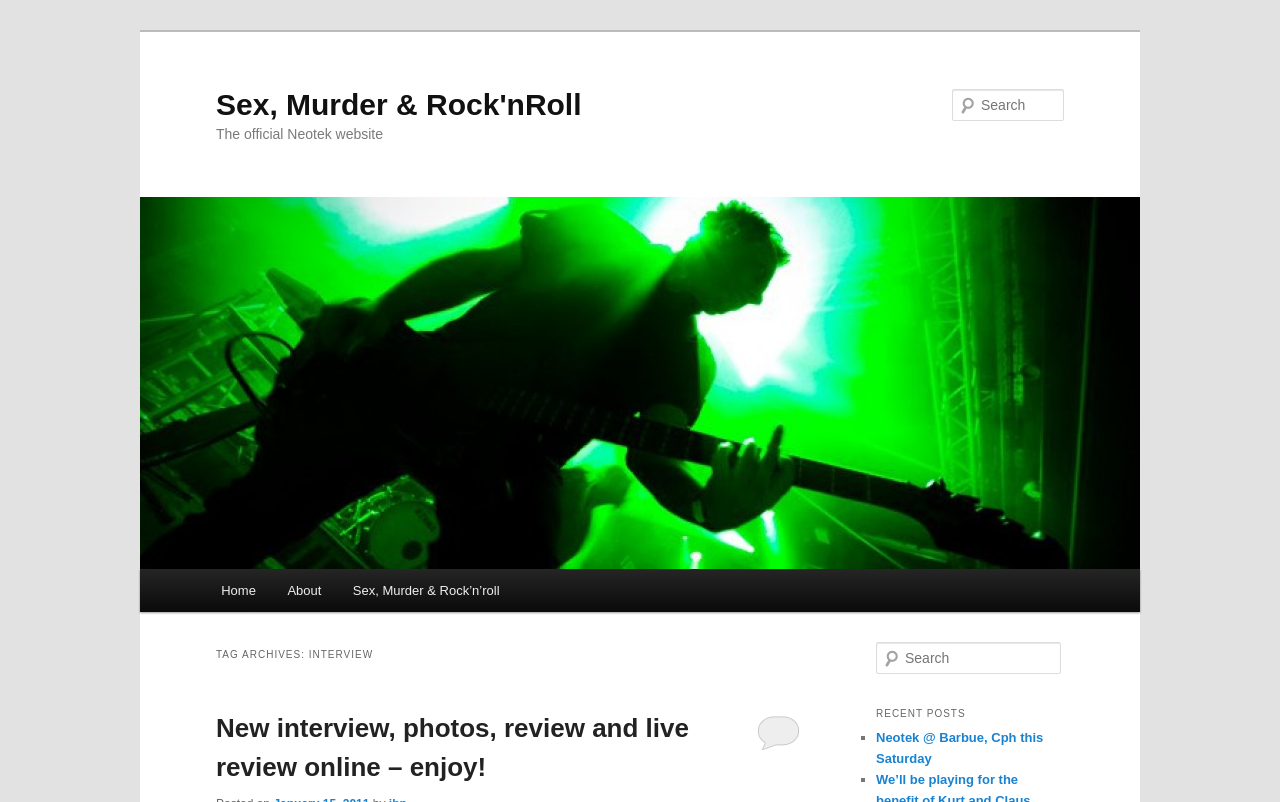Pinpoint the bounding box coordinates of the element you need to click to execute the following instruction: "Go to the home page". The bounding box should be represented by four float numbers between 0 and 1, in the format [left, top, right, bottom].

[0.16, 0.709, 0.212, 0.763]